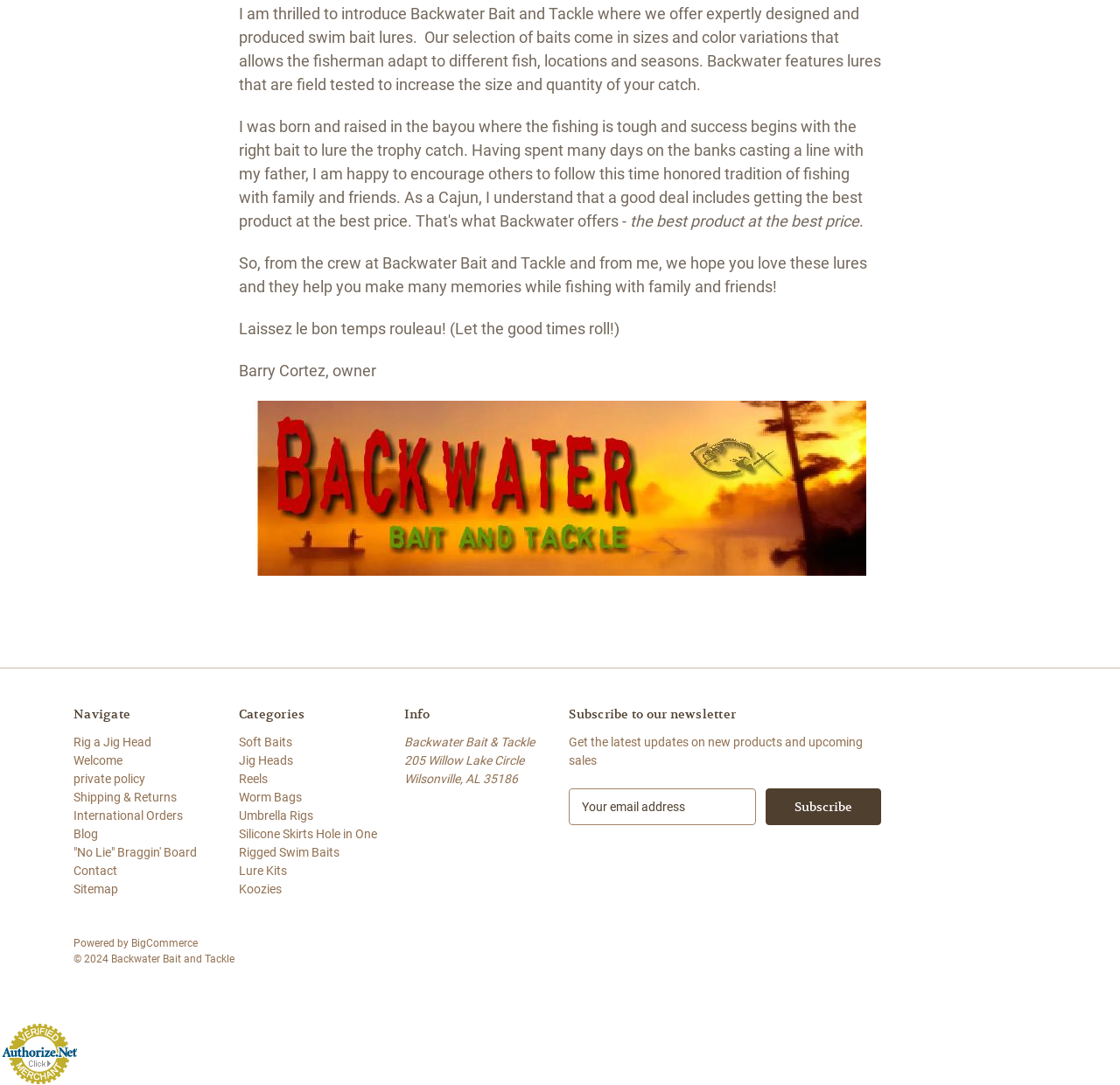Bounding box coordinates are to be given in the format (top-left x, top-left y, bottom-right x, bottom-right y). All values must be floating point numbers between 0 and 1. Provide the bounding box coordinate for the UI element described as: value="Subscribe"

[0.684, 0.727, 0.787, 0.761]